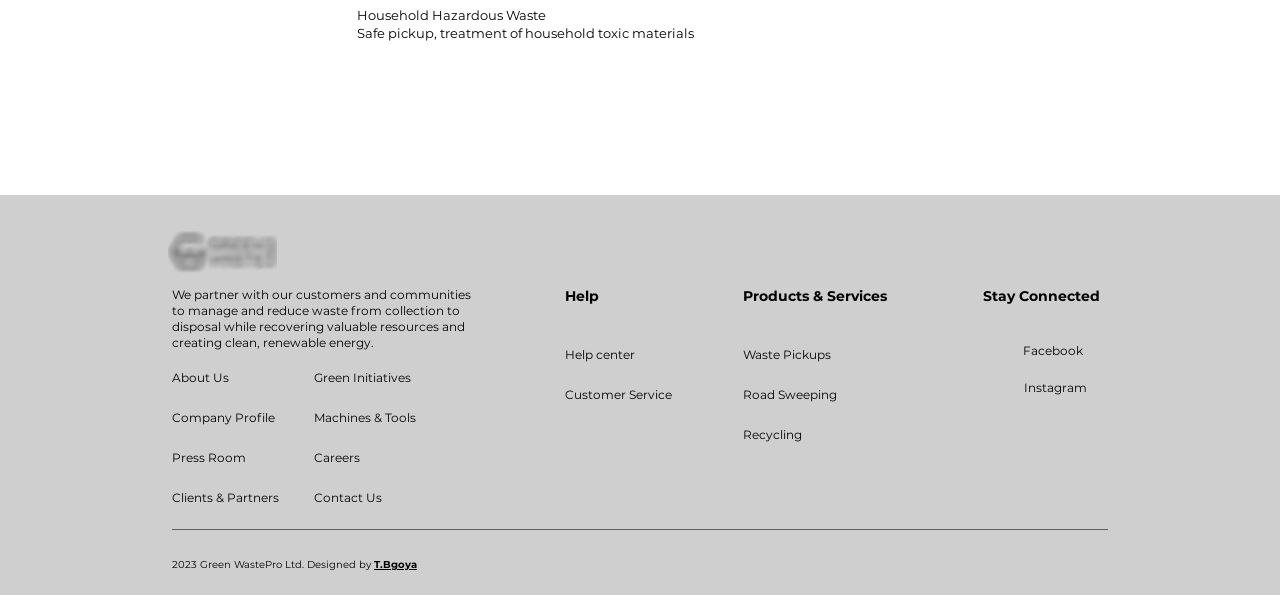What is the company's goal?
Using the screenshot, give a one-word or short phrase answer.

Manage and reduce waste